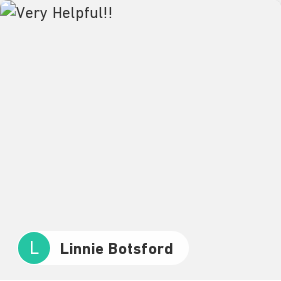Provide a short answer using a single word or phrase for the following question: 
What is the design style of the overall layout?

Minimalistic